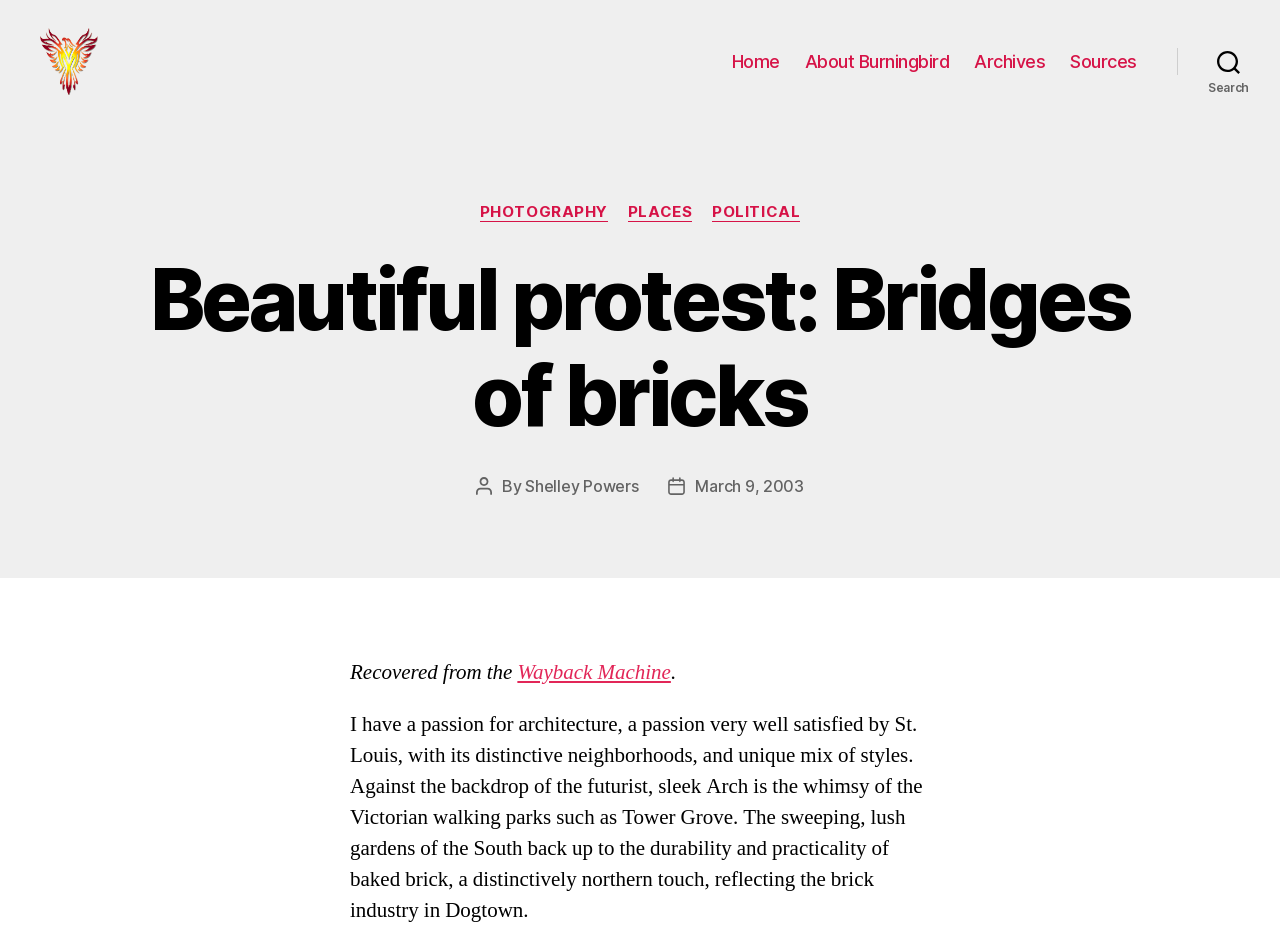When was the post published?
Examine the image and give a concise answer in one word or a short phrase.

March 9, 2003